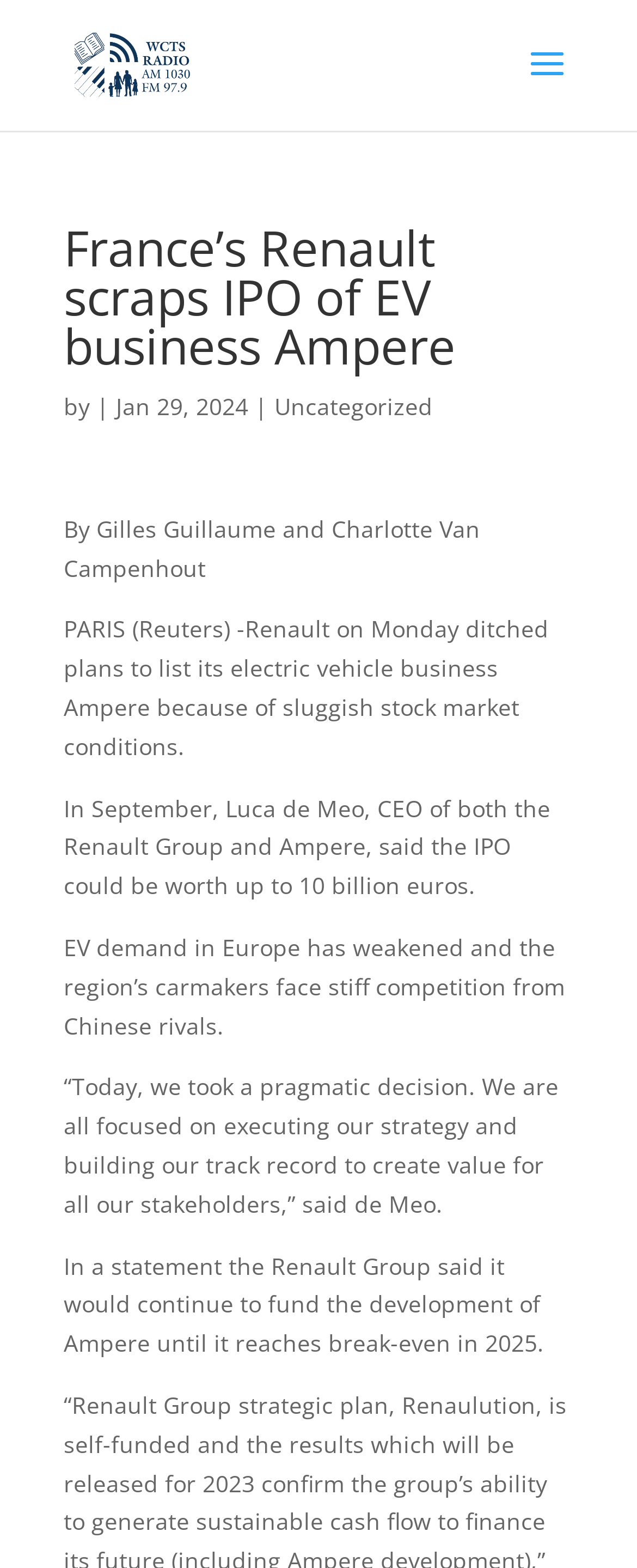Who is the CEO of Renault Group and Ampere?
Look at the image and respond with a one-word or short phrase answer.

Luca de Meo